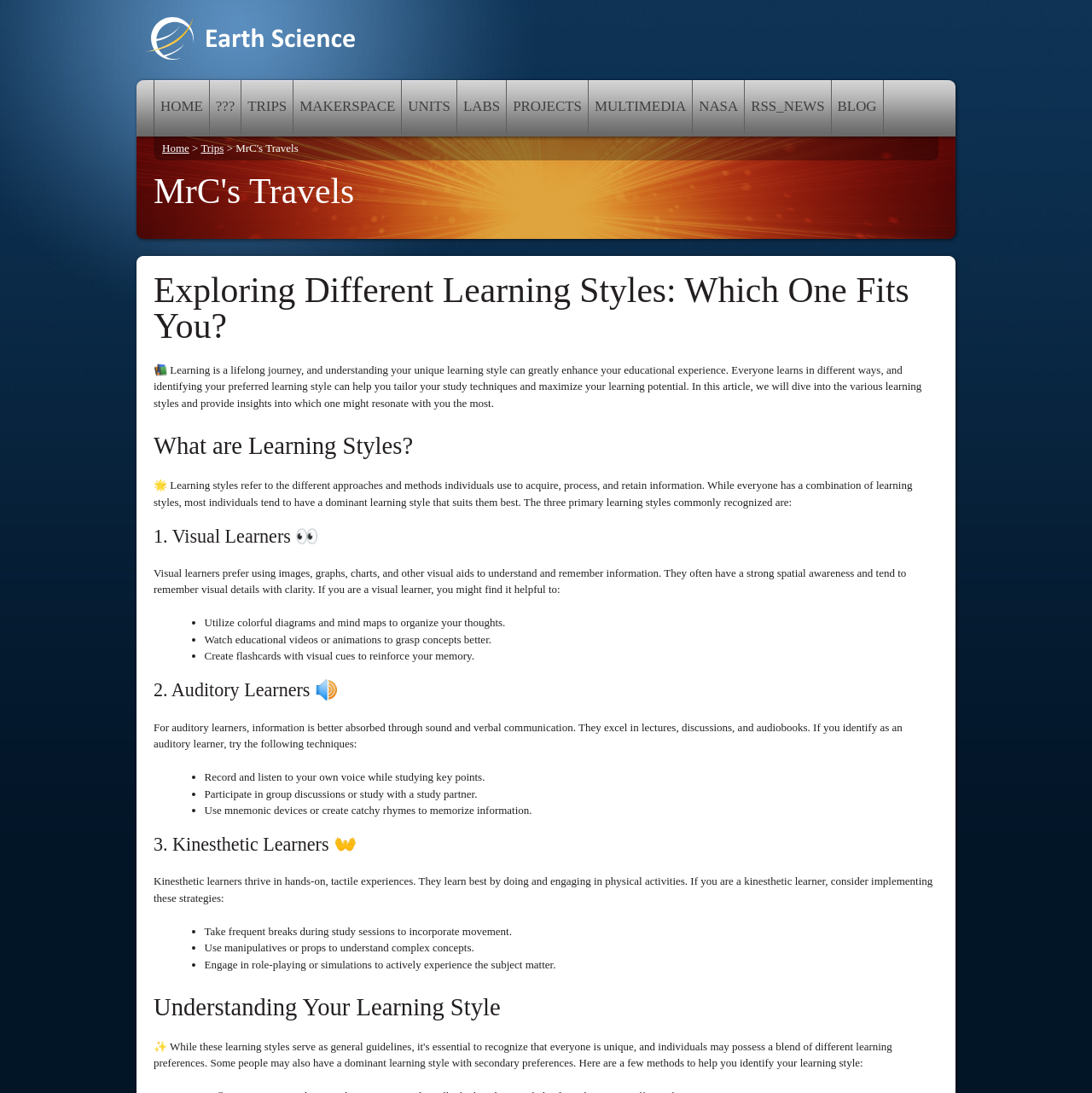Determine the bounding box coordinates of the clickable region to follow the instruction: "Click the 'HOME' link".

[0.141, 0.073, 0.191, 0.122]